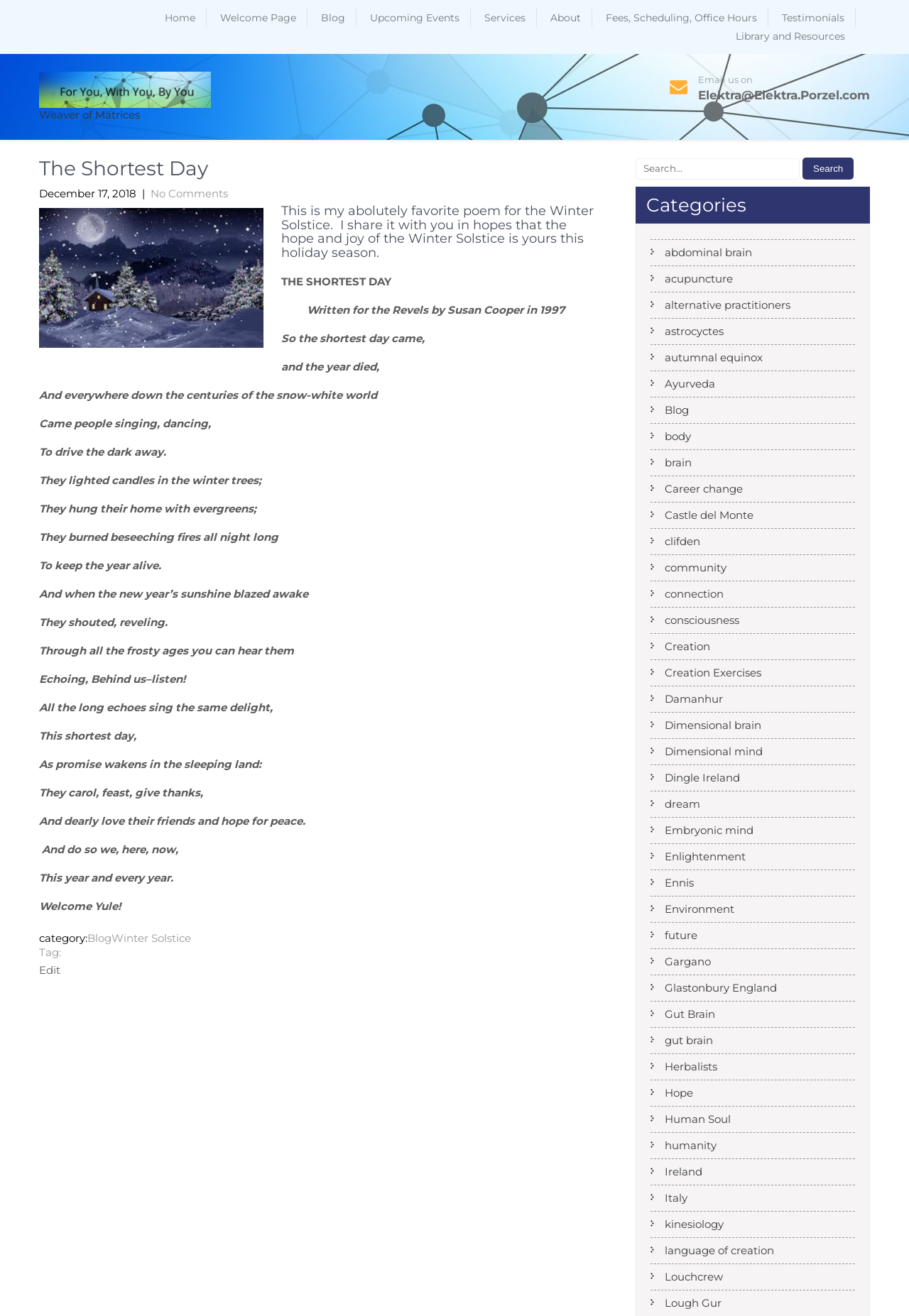Locate the bounding box coordinates of the clickable area needed to fulfill the instruction: "learn about ECONOMICS".

None